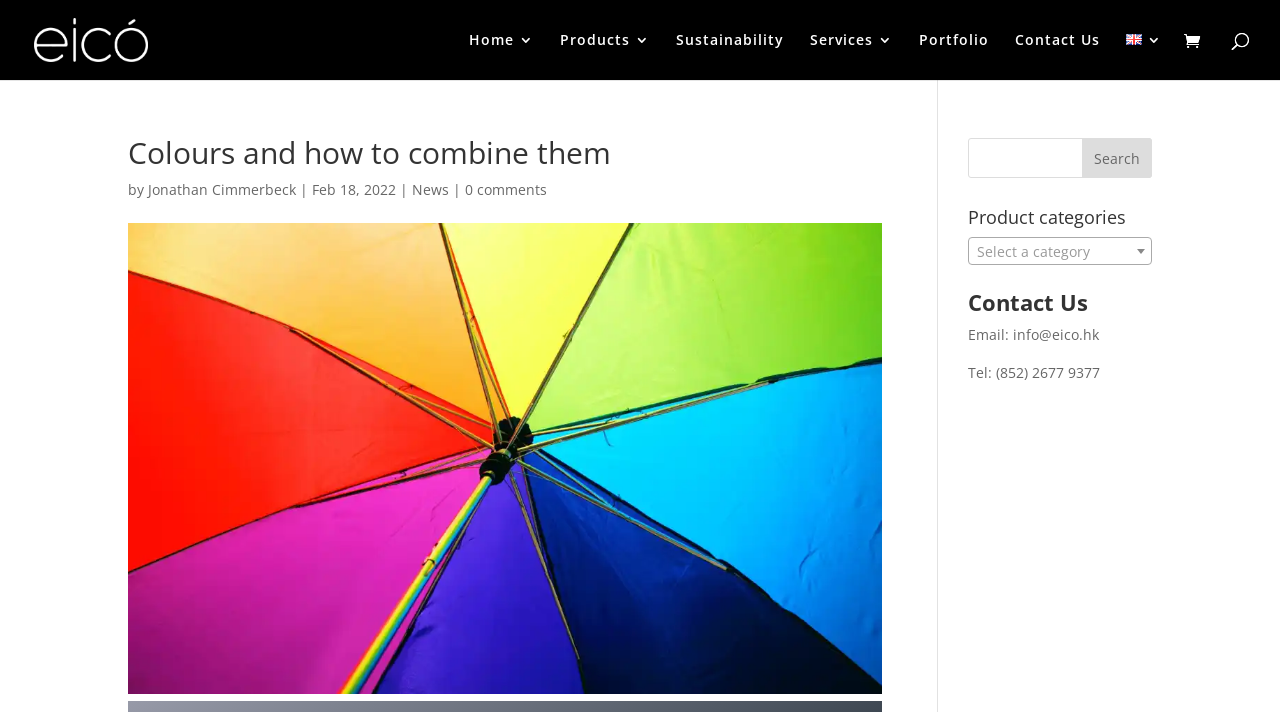What is the image above the article?
From the details in the image, provide a complete and detailed answer to the question.

I found the image above the article by looking at the elements on the page. The image with the description 'multicolored umbrella' is located above the article, and it is likely to be a relevant image to the article's content.